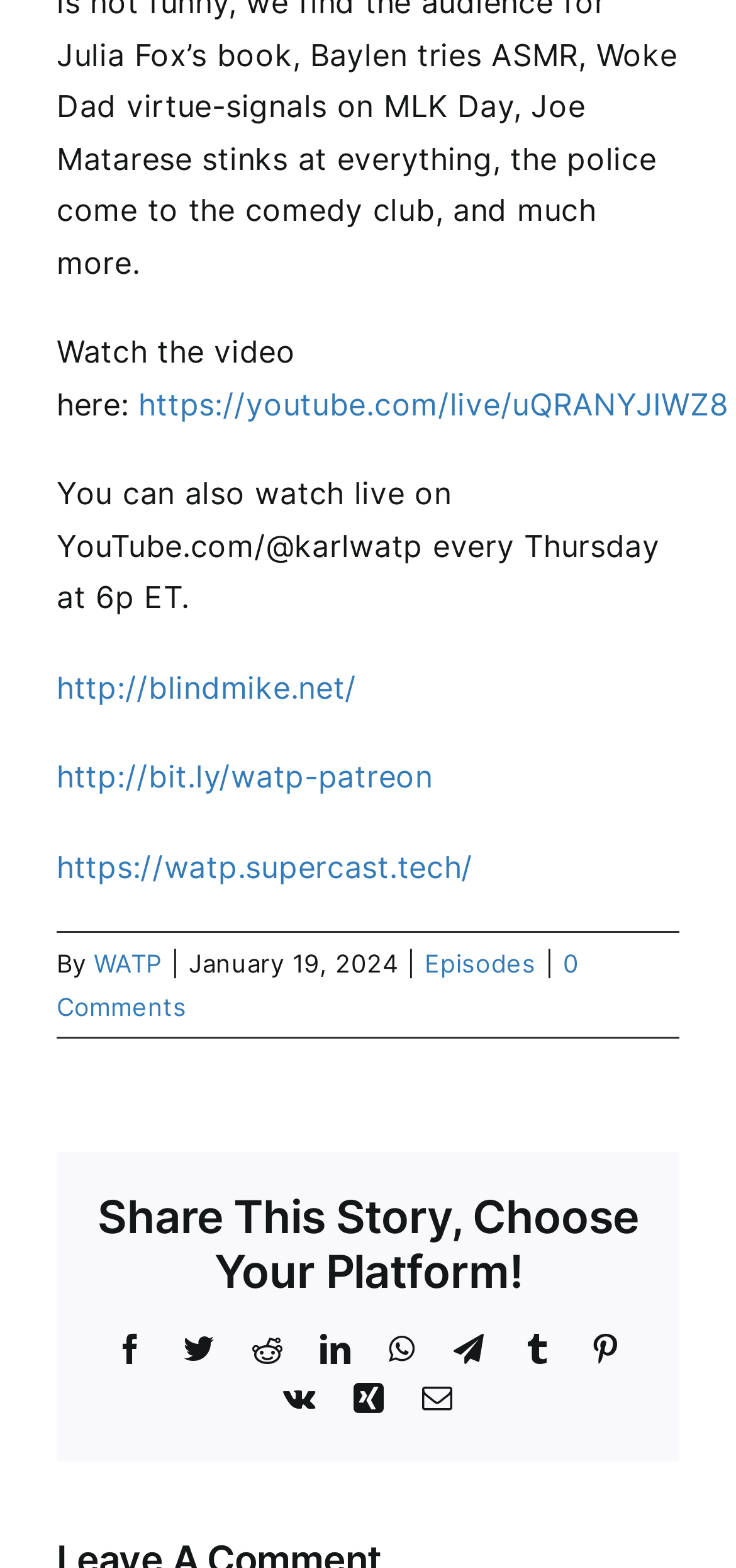Please determine the bounding box coordinates of the element to click on in order to accomplish the following task: "Watch the video on YouTube". Ensure the coordinates are four float numbers ranging from 0 to 1, i.e., [left, top, right, bottom].

[0.188, 0.245, 0.99, 0.269]